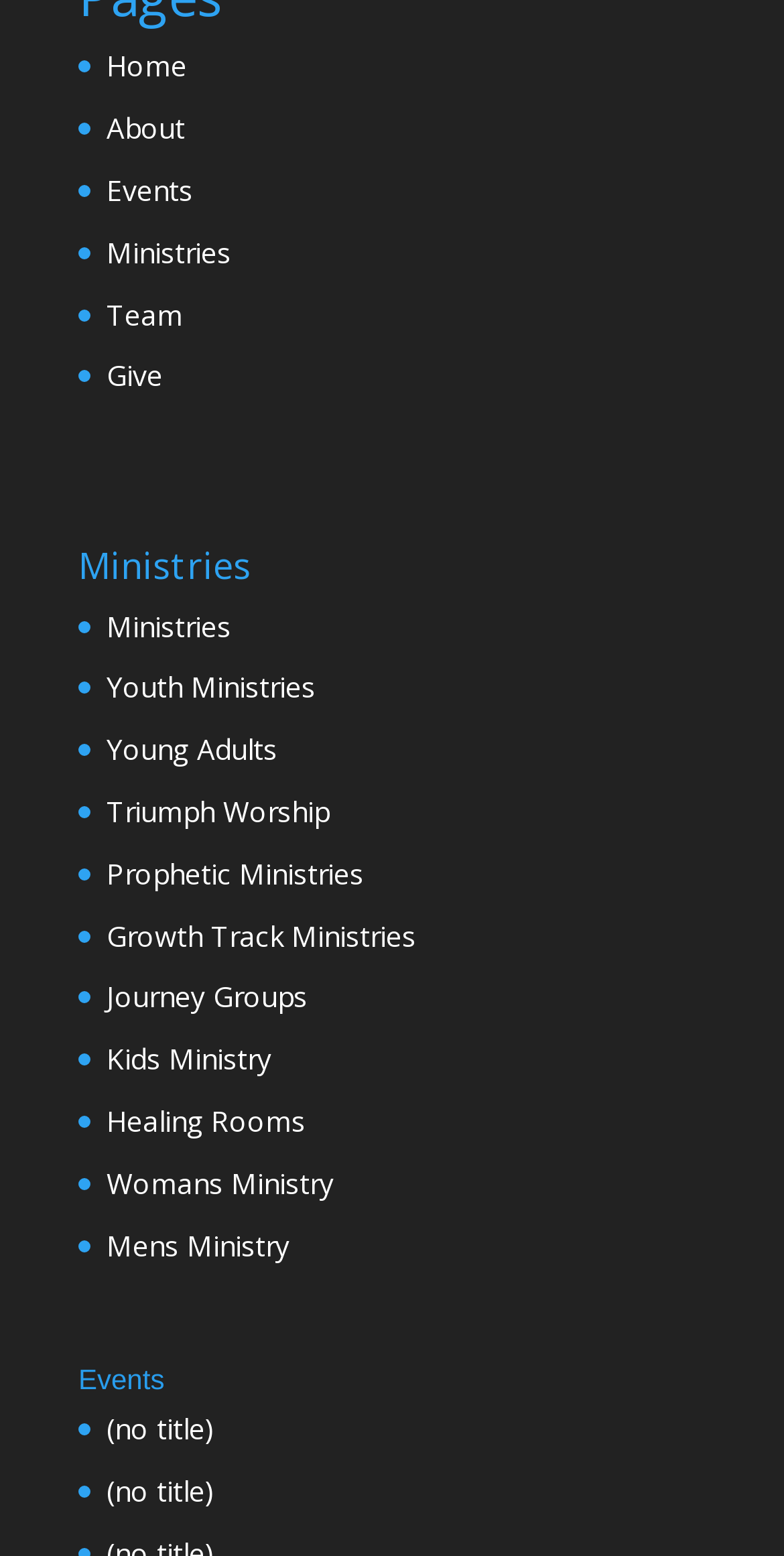Identify the bounding box coordinates of the region that needs to be clicked to carry out this instruction: "learn about Ministries". Provide these coordinates as four float numbers ranging from 0 to 1, i.e., [left, top, right, bottom].

[0.136, 0.39, 0.295, 0.414]